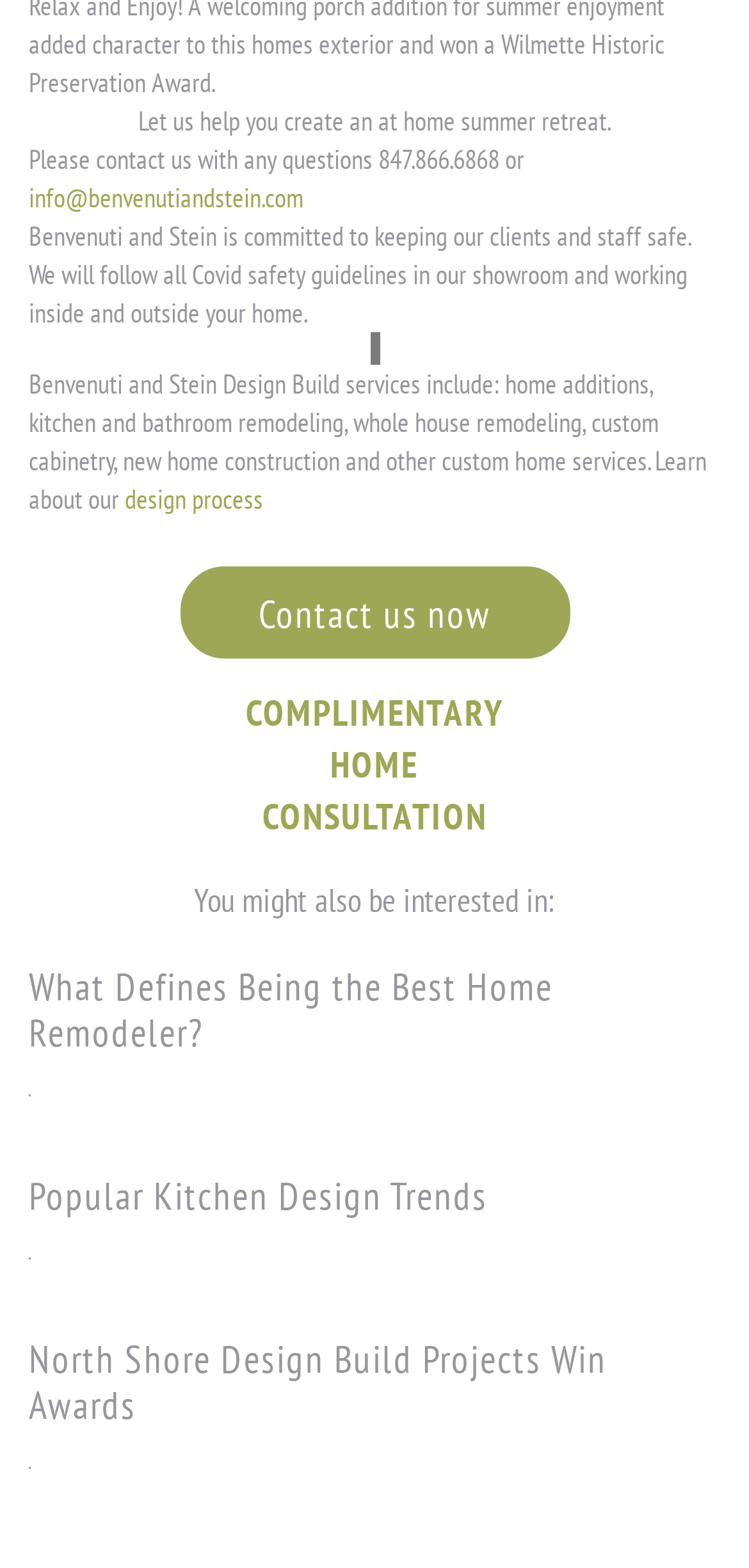Provide a thorough and detailed response to the question by examining the image: 
What are some popular kitchen design trends?

The webpage provides a link to 'Popular Kitchen Design Trends', which suggests that more information on this topic can be found by clicking on the link. However, the webpage does not provide a direct answer to this question.